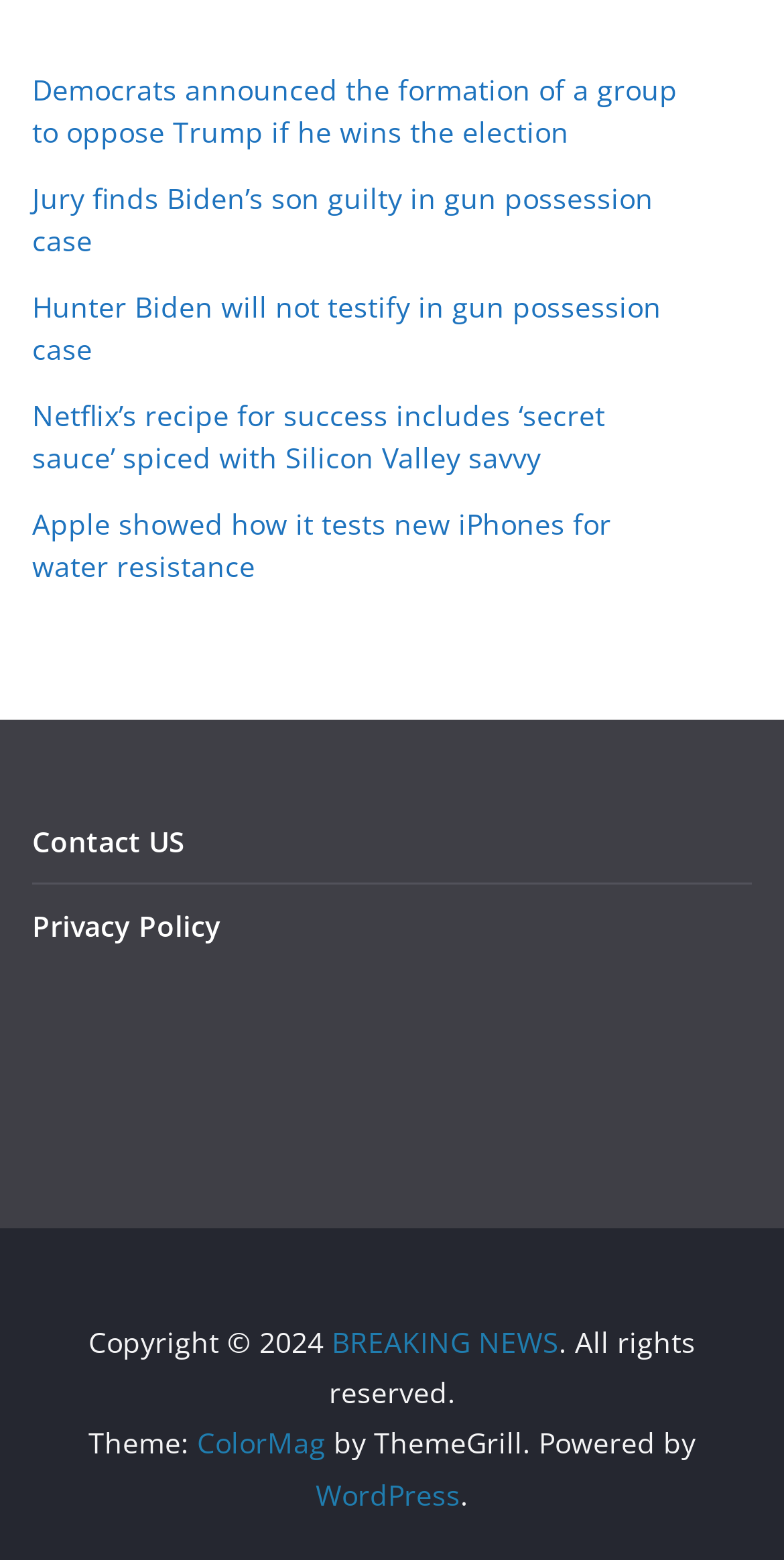Using the information in the image, give a detailed answer to the following question: What is the year of the copyright?

The webpage has a copyright notice at the bottom with the text 'Copyright © 2024', so the year of the copyright is 2024.